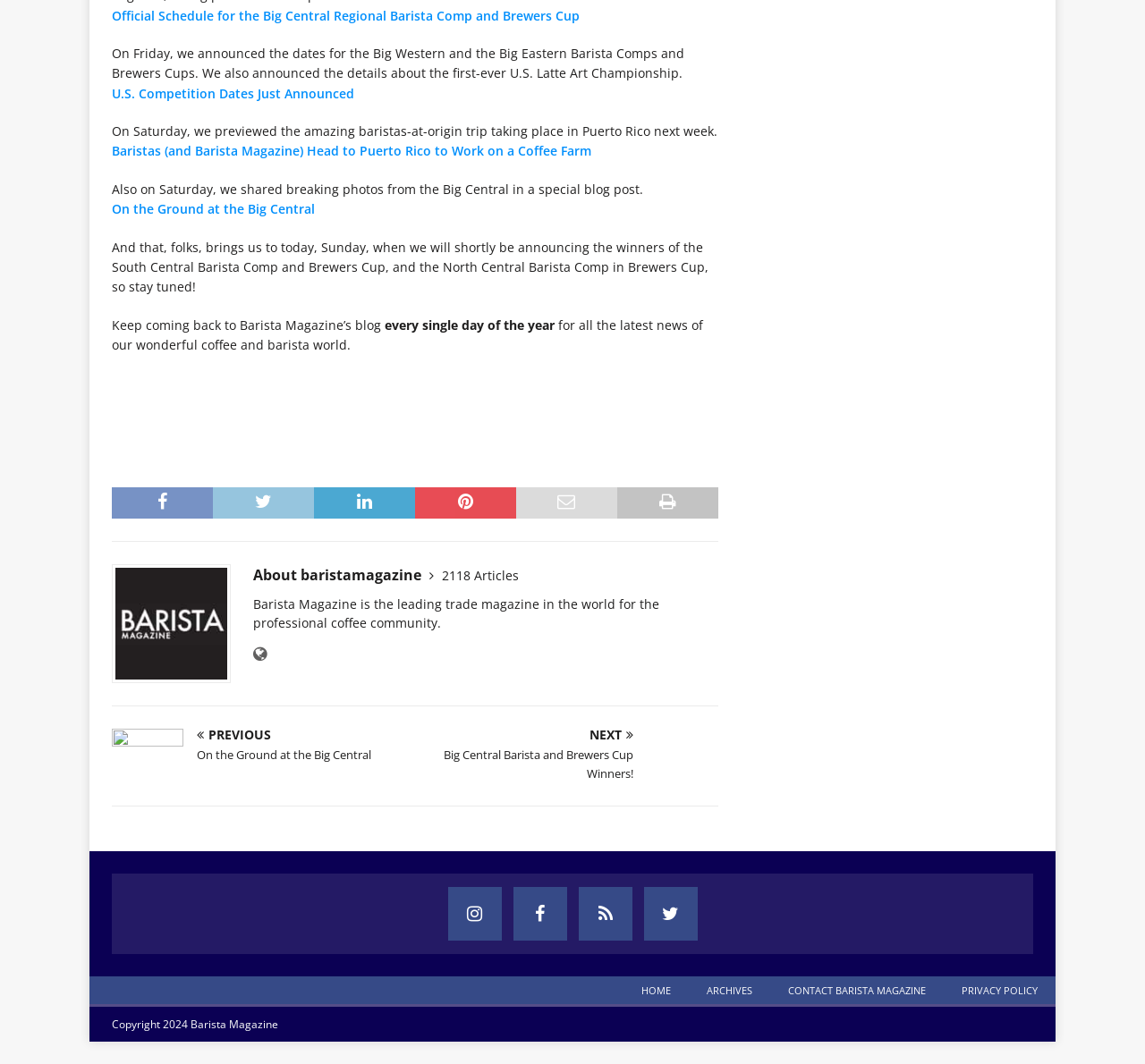Identify the bounding box coordinates of the region I need to click to complete this instruction: "Read about the official schedule for the Big Central Regional Barista Comp and Brewers Cup".

[0.098, 0.006, 0.506, 0.022]